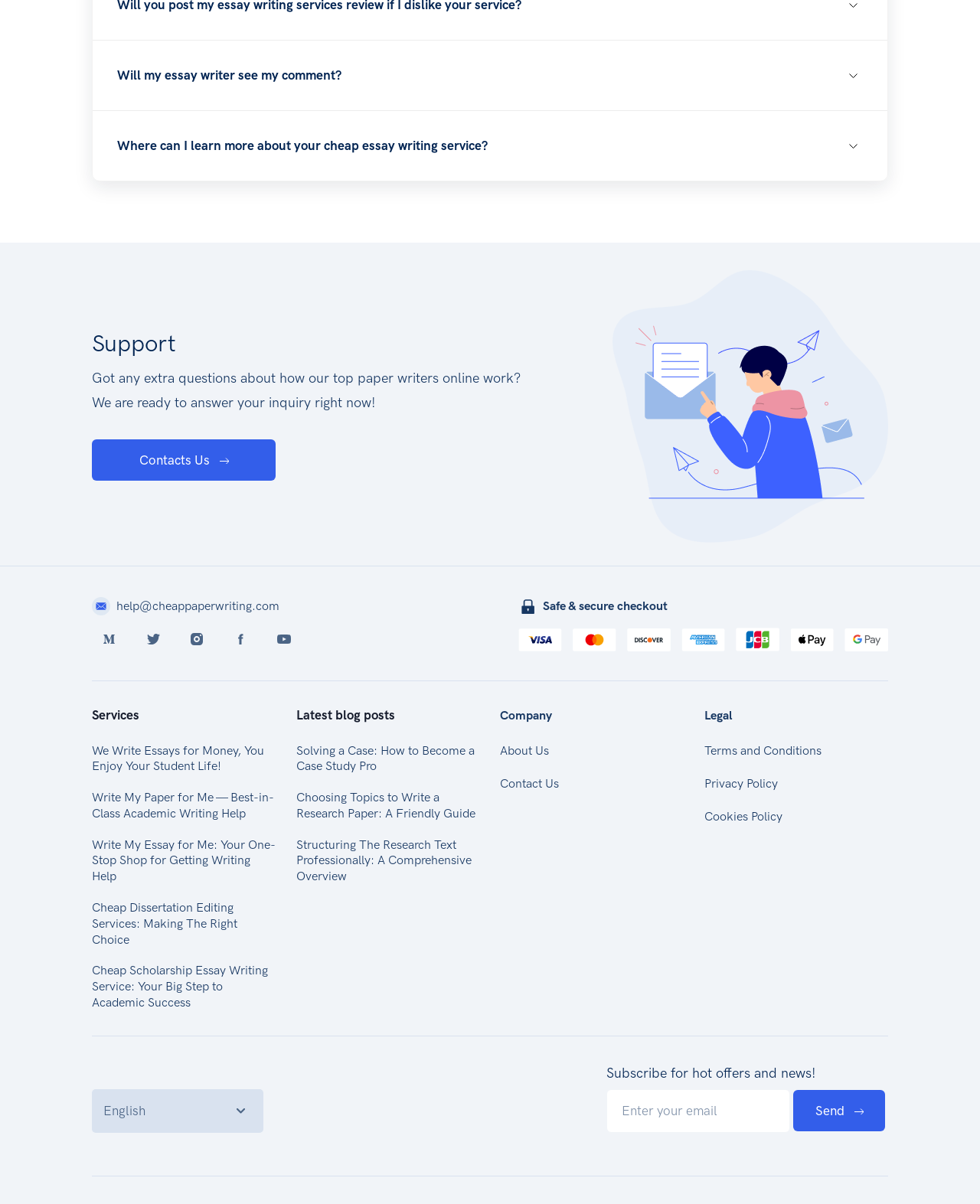What is the purpose of the textbox?
Please provide a comprehensive answer based on the details in the screenshot.

The purpose of the textbox is to enter an email, as indicated by the static text 'Enter your email' and the button 'Send' next to it, suggesting that the user can subscribe for hot offers and news by entering their email.